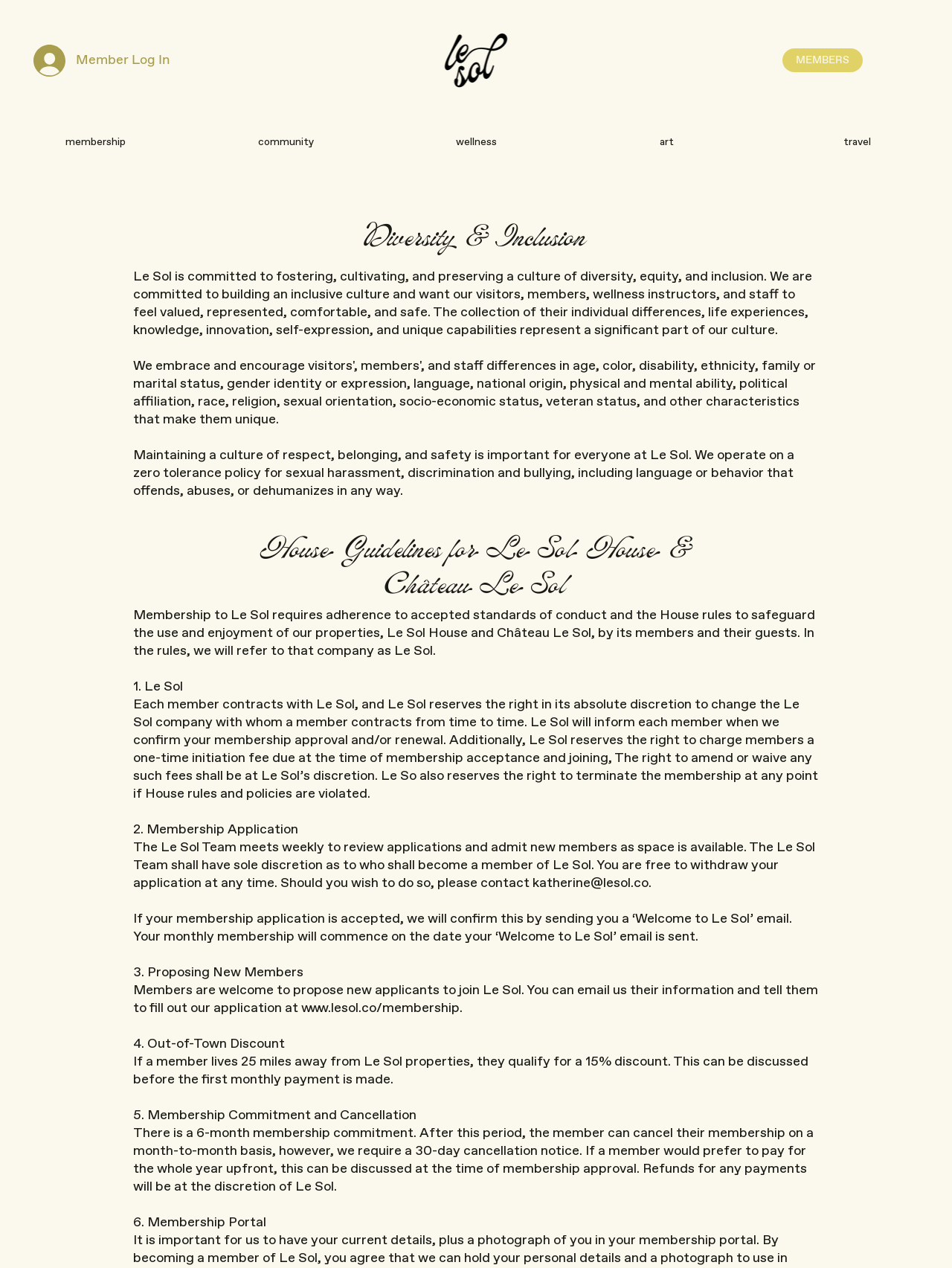Reply to the question below using a single word or brief phrase:
What is Le Sol's policy on sexual harassment?

Zero tolerance